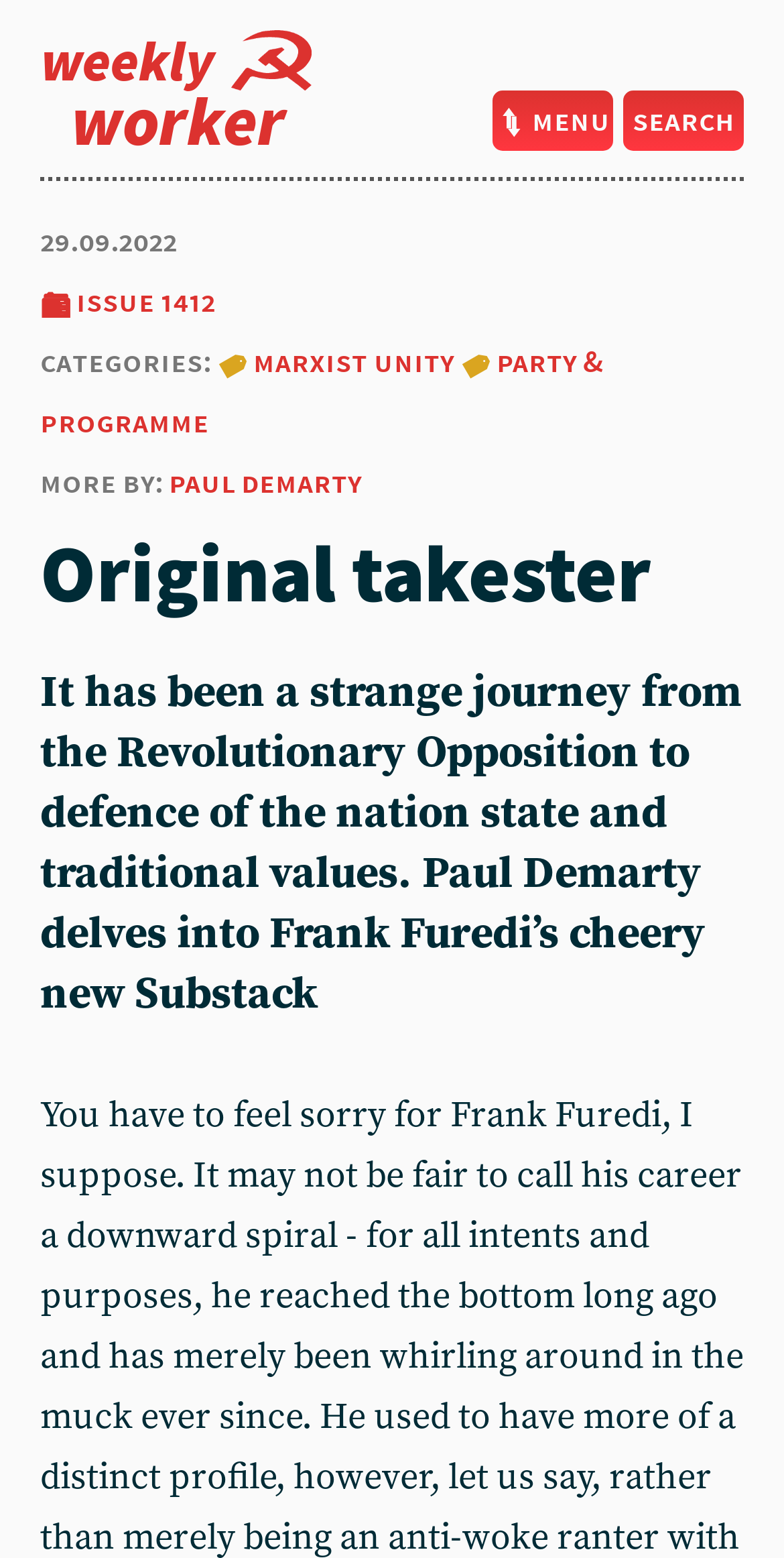Please reply to the following question using a single word or phrase: 
What is the date of the issue?

29.09.2022